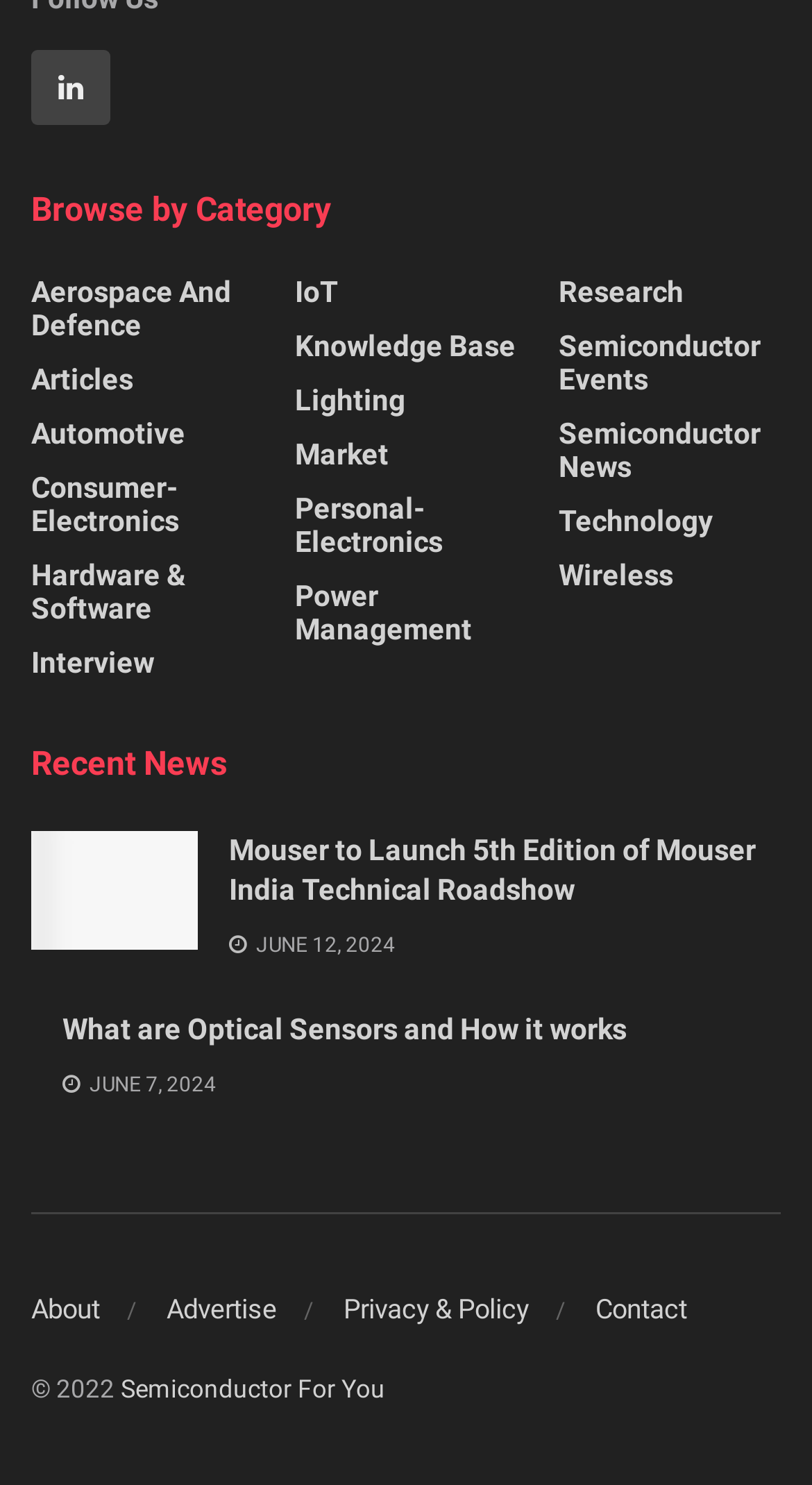What is the category above Aerospace And Defence?
Use the screenshot to answer the question with a single word or phrase.

Browse by Category